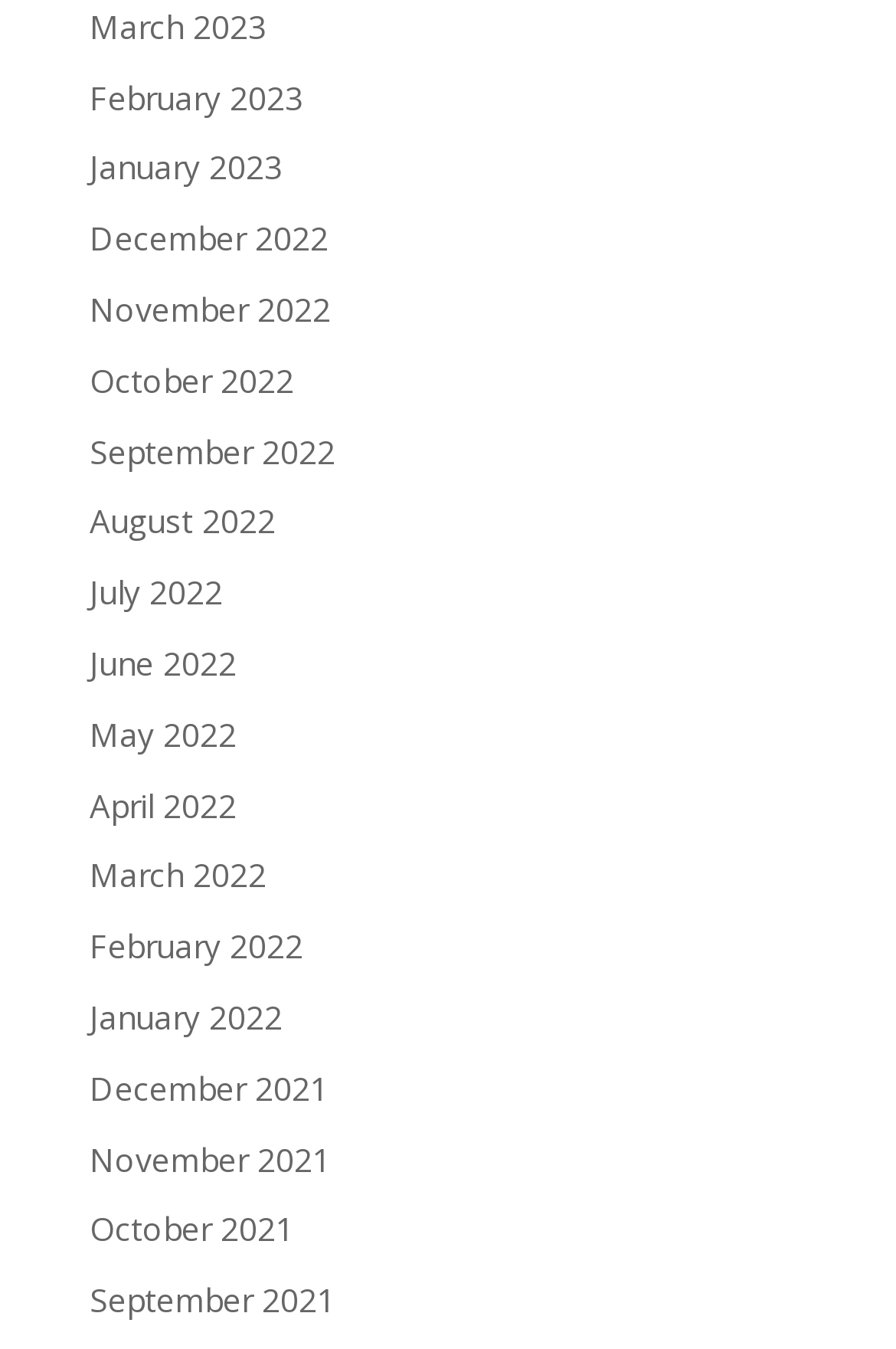Provide the bounding box coordinates of the UI element this sentence describes: "May 2022".

[0.1, 0.528, 0.264, 0.56]